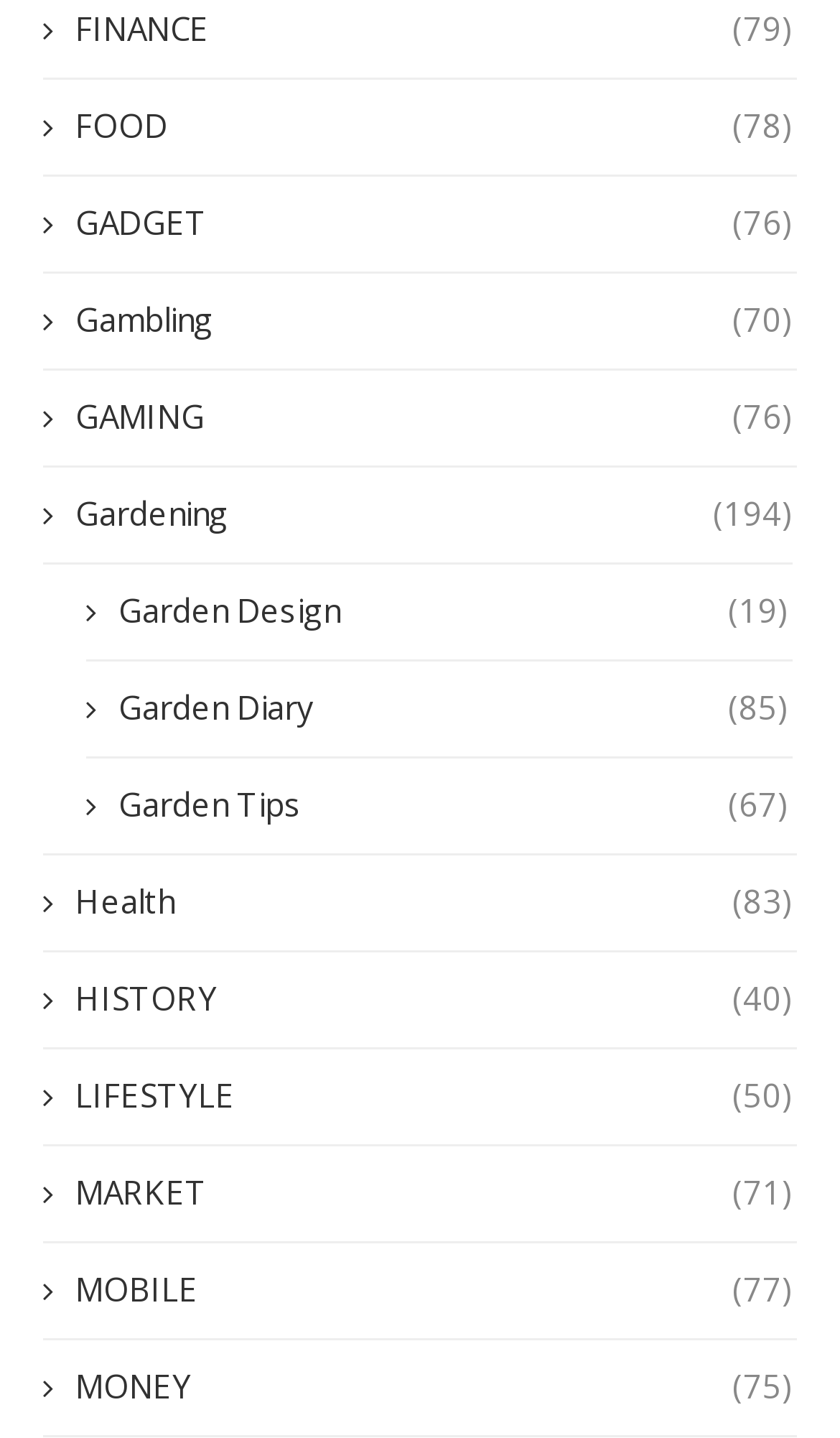Extract the bounding box of the UI element described as: "Gardening (194)".

[0.051, 0.341, 0.944, 0.373]